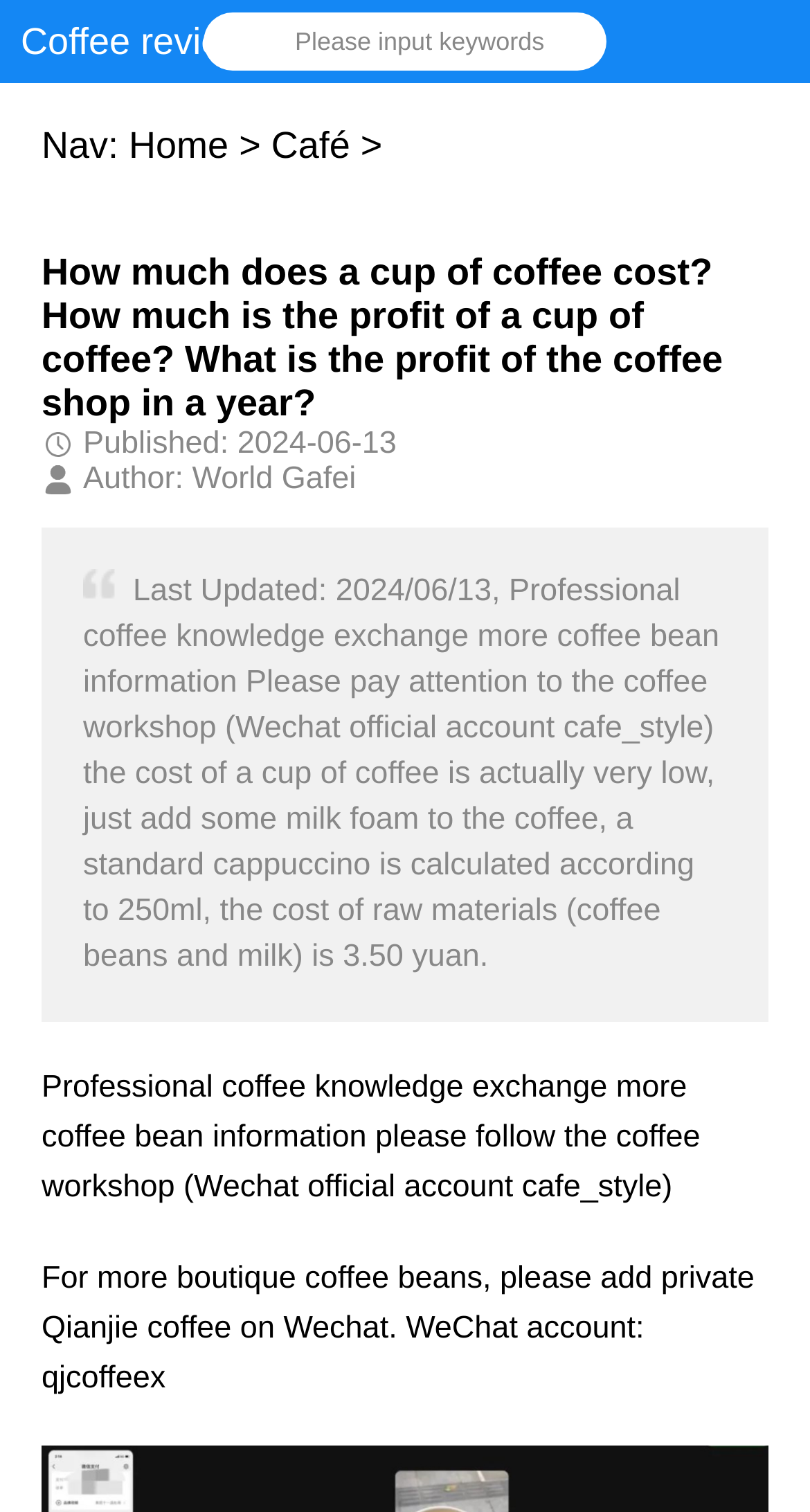Provide the bounding box coordinates for the UI element that is described by this text: "Home". The coordinates should be in the form of four float numbers between 0 and 1: [left, top, right, bottom].

[0.159, 0.082, 0.282, 0.11]